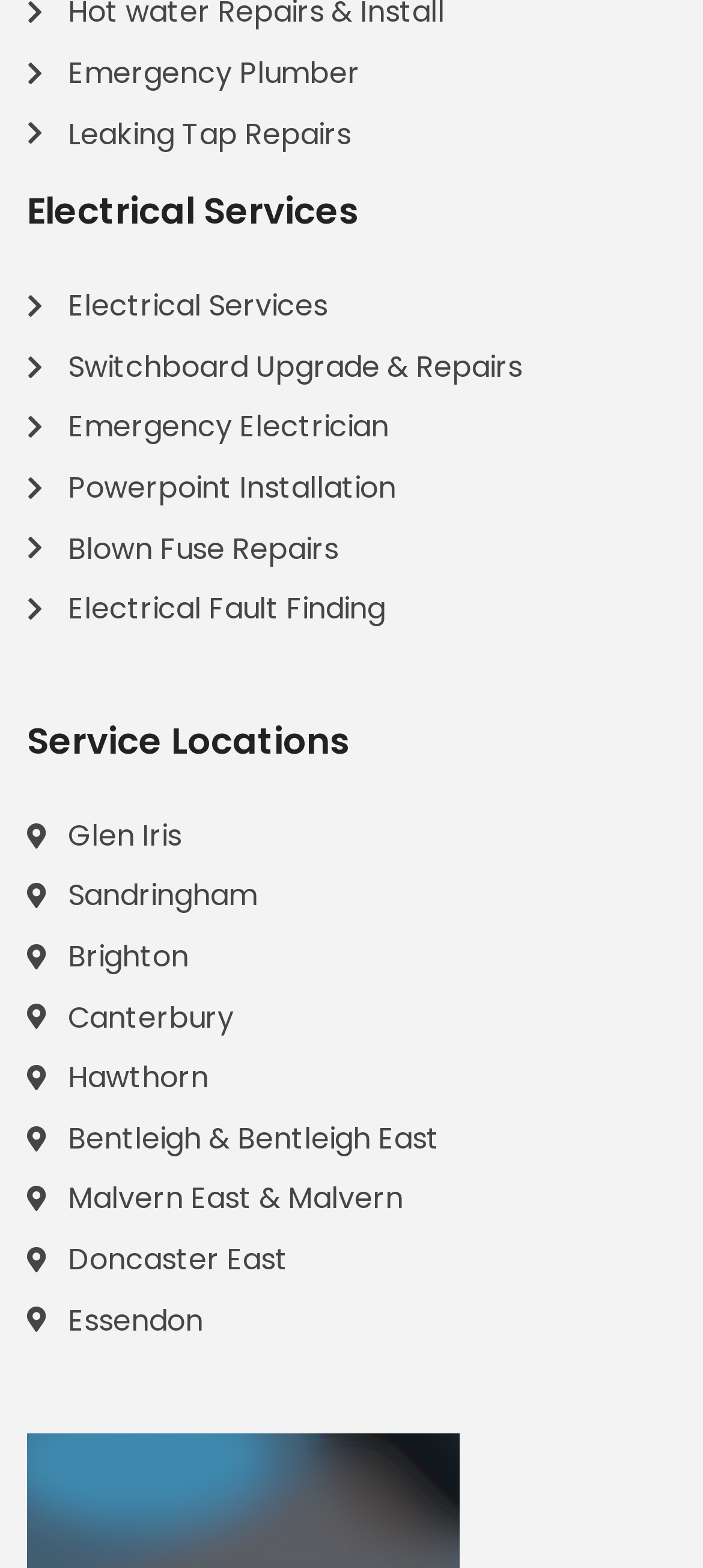How many locations are served by the company?
Use the information from the screenshot to give a comprehensive response to the question.

By counting the number of links under the 'Service Locations' heading, I can see that the company serves 10 different locations, including Glen Iris, Sandringham, Brighton, and others.